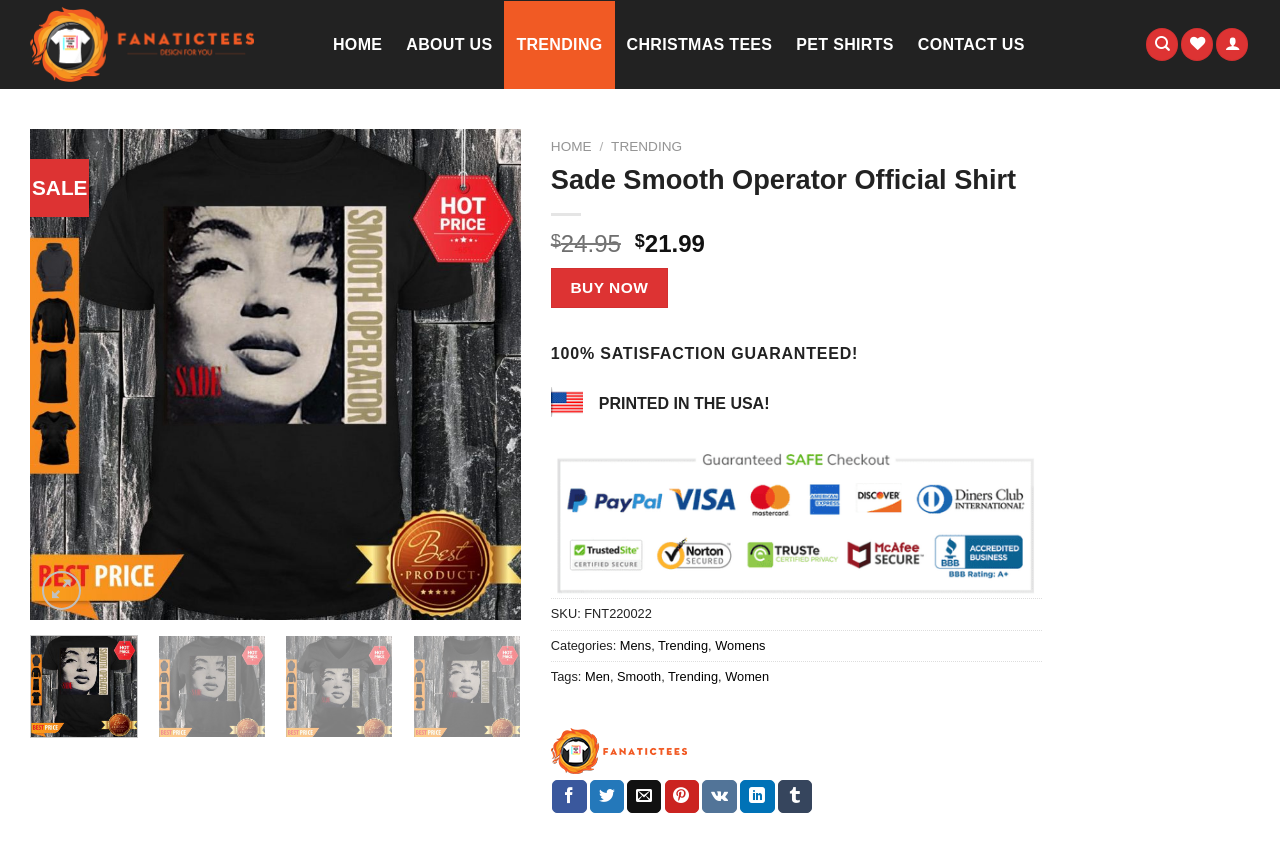Generate a thorough caption detailing the webpage content.

This webpage is about a product, specifically a Sade Smooth Operator Official Shirt, on an e-commerce website called FanaticTees. At the top of the page, there is a navigation menu with links to HOME, ABOUT US, TRENDING, CHRISTMAS TEES, PET SHIRTS, and CONTACT US. On the top right, there is a search bar and three icons for user account, wishlist, and cart.

Below the navigation menu, there is a large image of the product, a Sade Smooth Operator Official Shirt, with a "SALE" label on top of it. To the right of the image, there are buttons to add the product to the wishlist and a "Previous" and "Next" button to navigate through product images.

Under the product image, there is a product description section with the product name, price ($21.99), and a "BUY NOW" button. Below that, there are several sections with information about the product, including a satisfaction guarantee, a note that the product is printed in the USA, the product's SKU, categories, and tags.

On the bottom left of the page, there are links to share the product on various social media platforms, including Facebook, Twitter, Email, Pinterest, VKontakte, LinkedIn, and Tumblr.